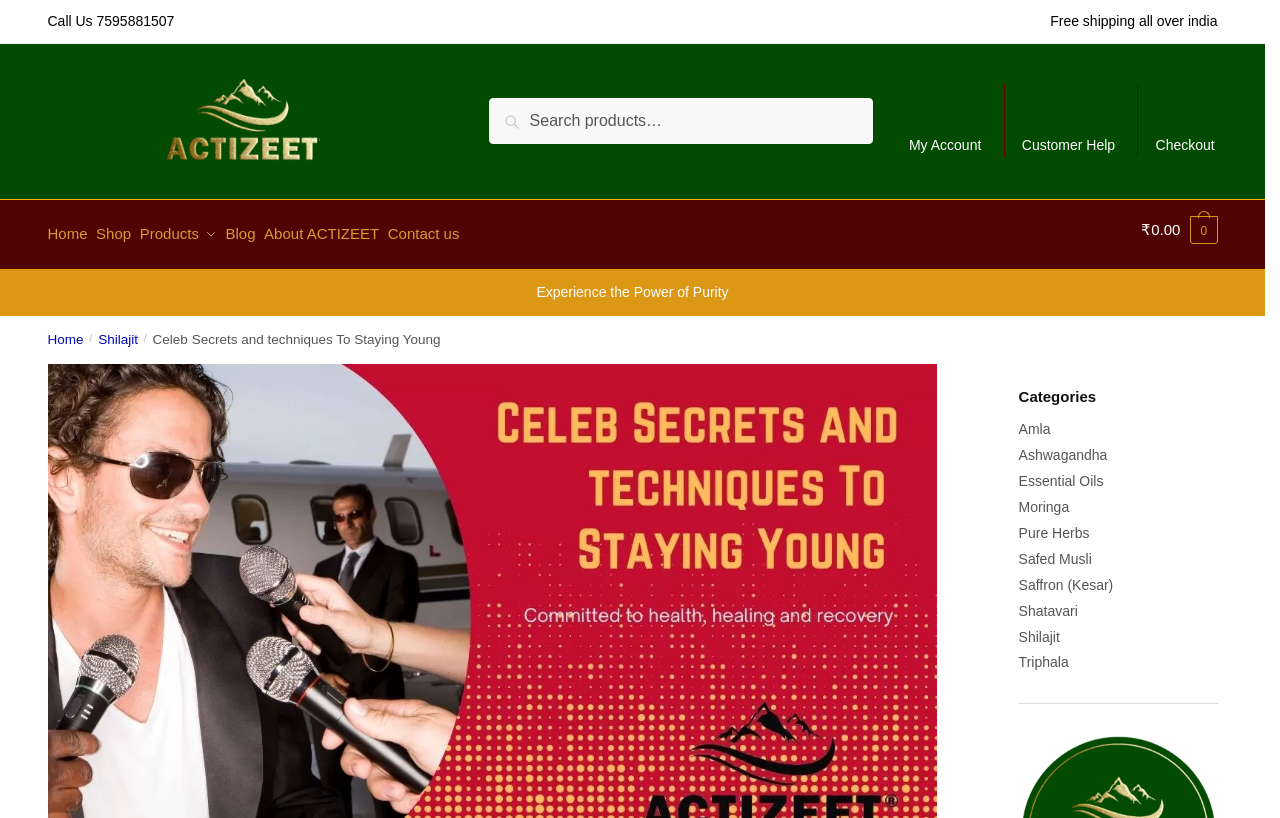Please identify the bounding box coordinates of where to click in order to follow the instruction: "Search for something".

[0.382, 0.12, 0.682, 0.176]